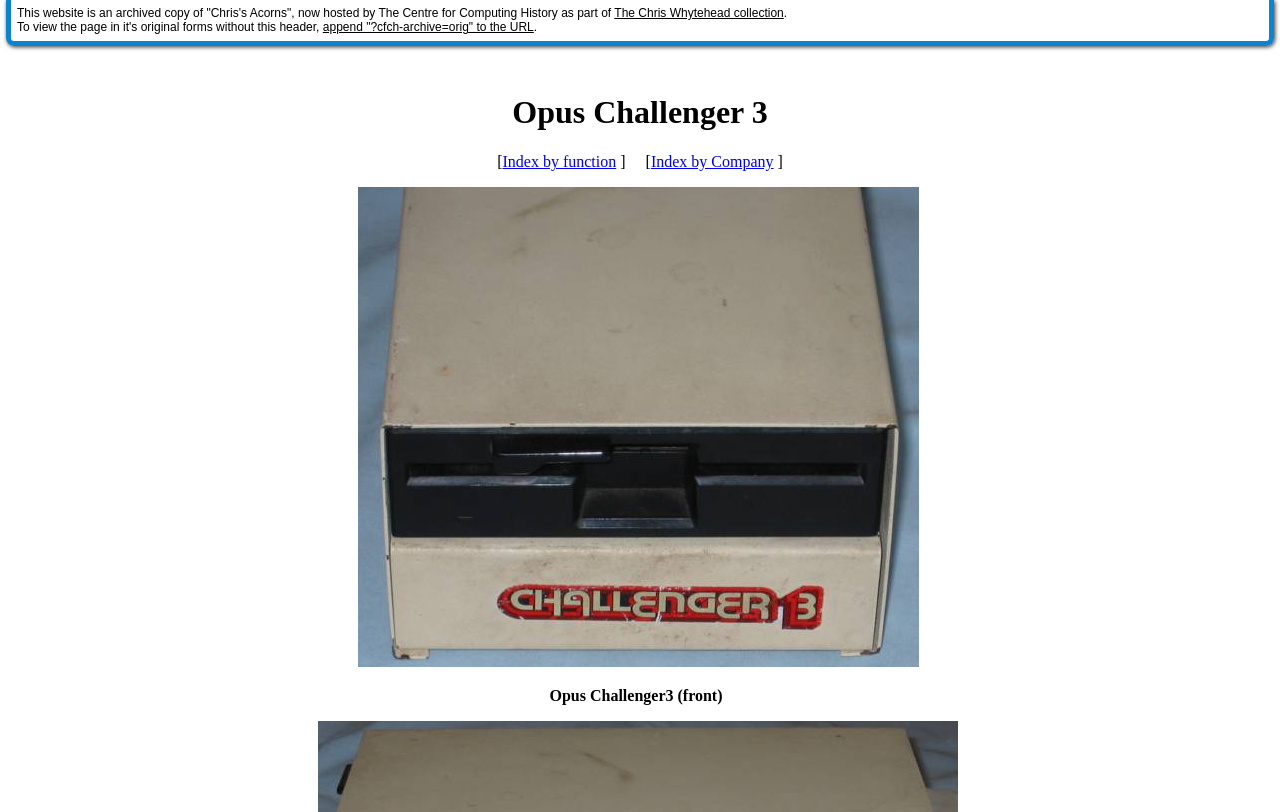Identify the bounding box coordinates for the UI element described as follows: "append "?cfch-archive=orig" to the URL". Ensure the coordinates are four float numbers between 0 and 1, formatted as [left, top, right, bottom].

[0.252, 0.025, 0.417, 0.042]